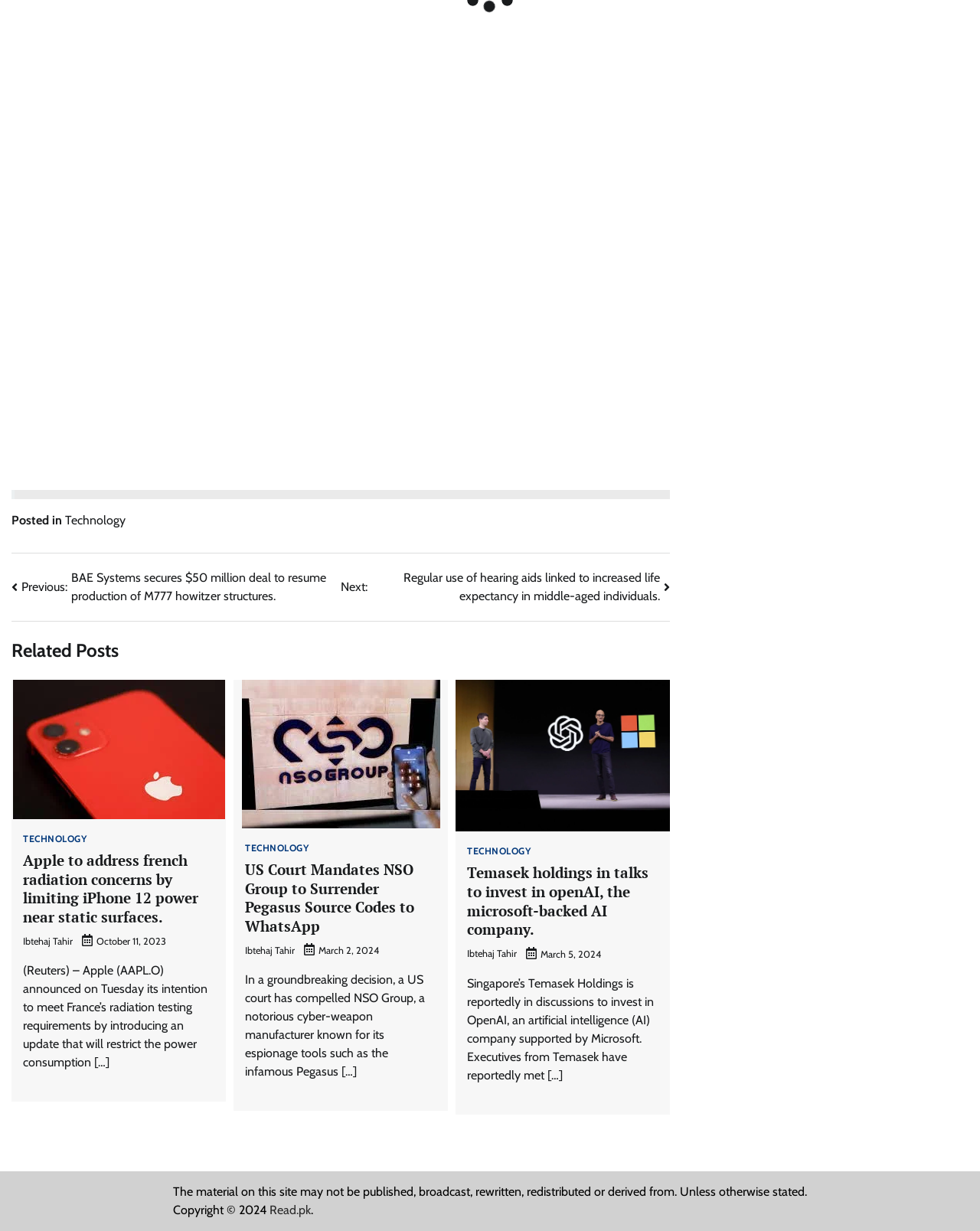Given the description Submit Assignment Here, predict the bounding box coordinates of the UI element. Ensure the coordinates are in the format (top-left x, top-left y, bottom-right x, bottom-right y) and all values are between 0 and 1.

None